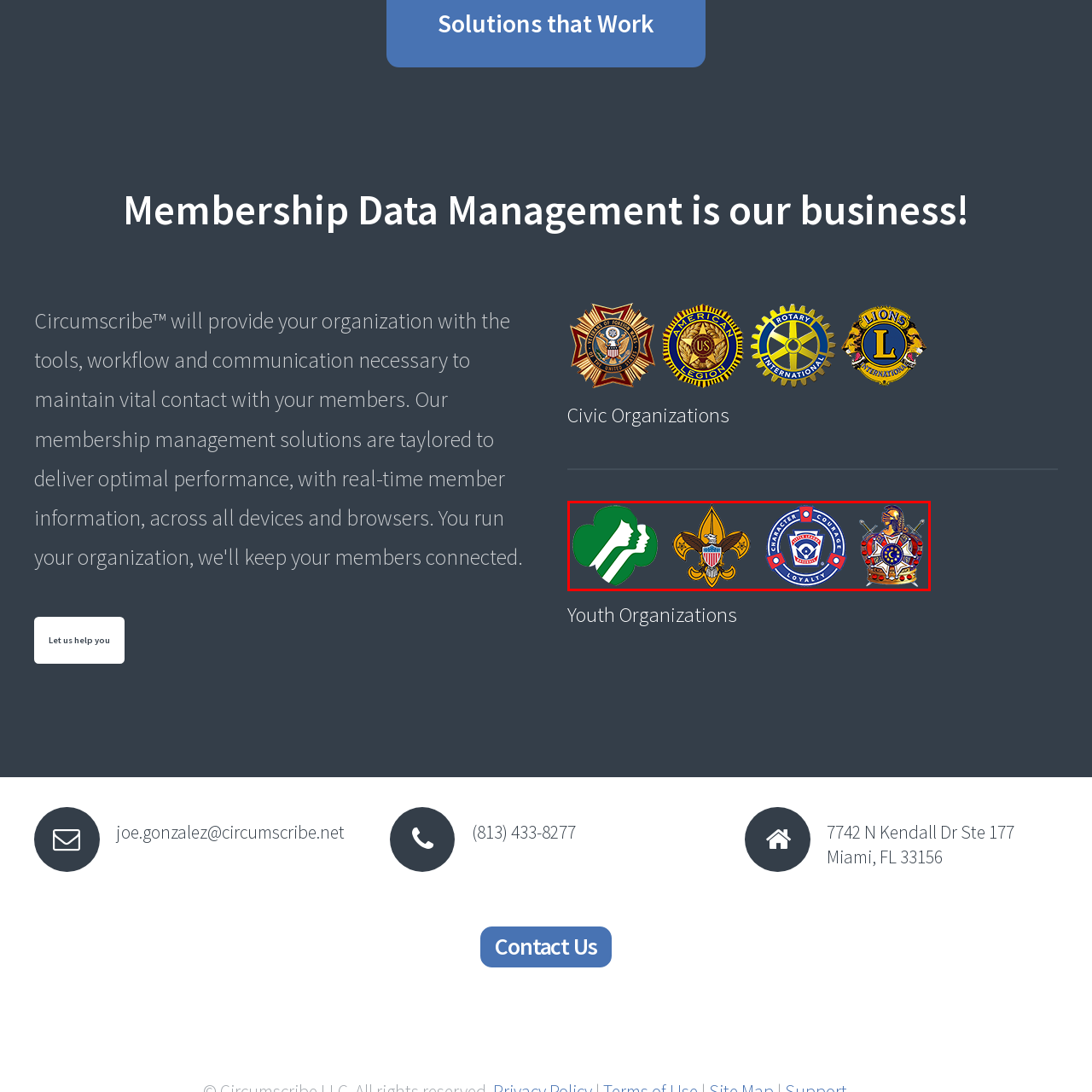Elaborate on the details of the image that is highlighted by the red boundary.

The image features a collection of logos representing various civic and youth organizations. From left to right, the first logo depicts the emblem of the Girl Scouts, characterized by a green silhouette of two female figures. Next is the Boy Scouts logo, showcasing a traditional scout emblem with a stylized fleur-de-lis and the American flag. Following that is the logo for the Character Counts program, featuring a circular design that emphasizes its core values: character, courage, and loyalty. Finally, the last logo represents the Grand Lodge of Florida Masons, adorned with traditional Masonic symbols and colors. This combination highlights the commitment to character development, leadership, and community service within youth organizations.